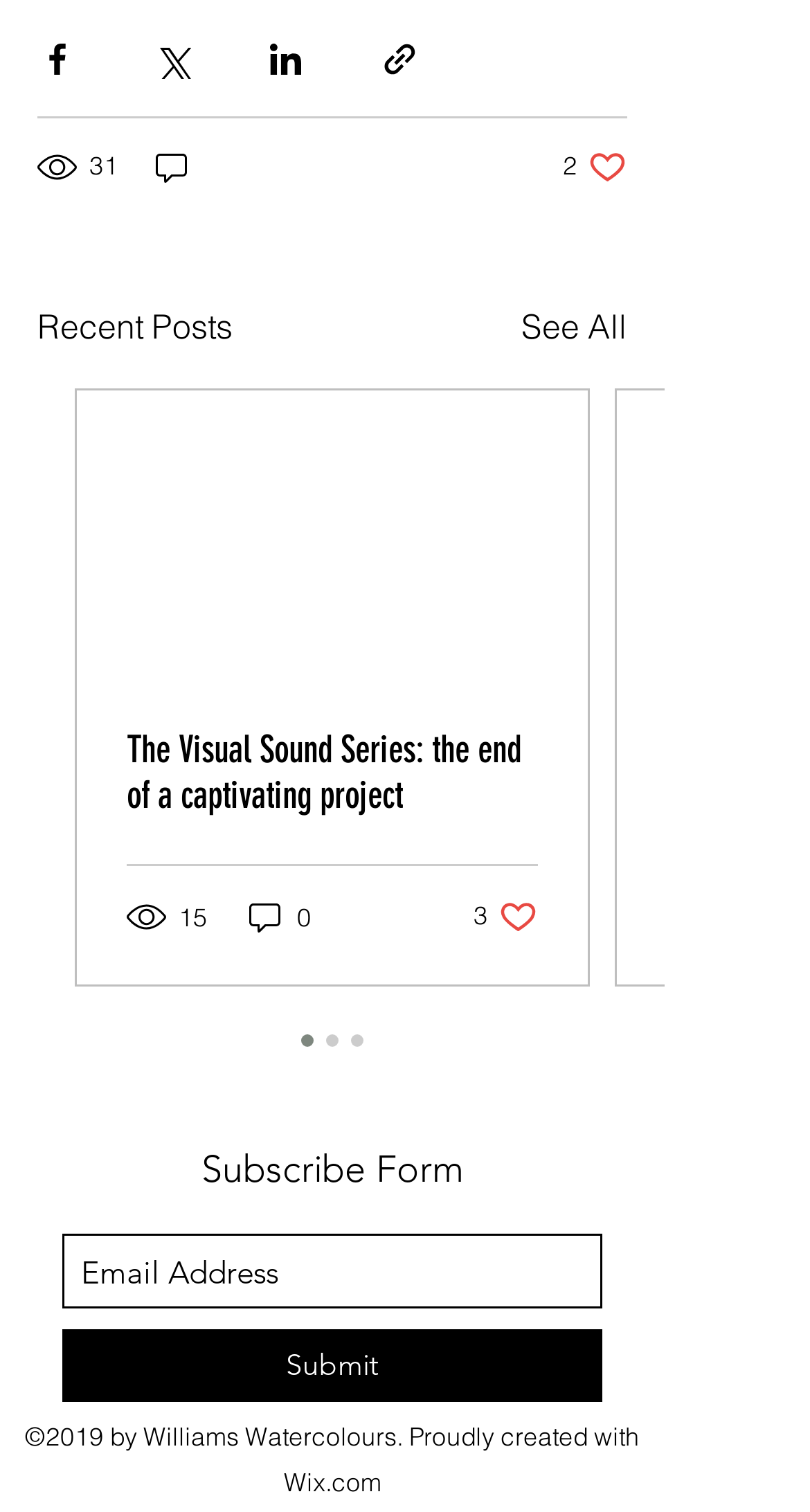Provide a brief response to the question below using a single word or phrase: 
How many likes does the second post have?

3 likes